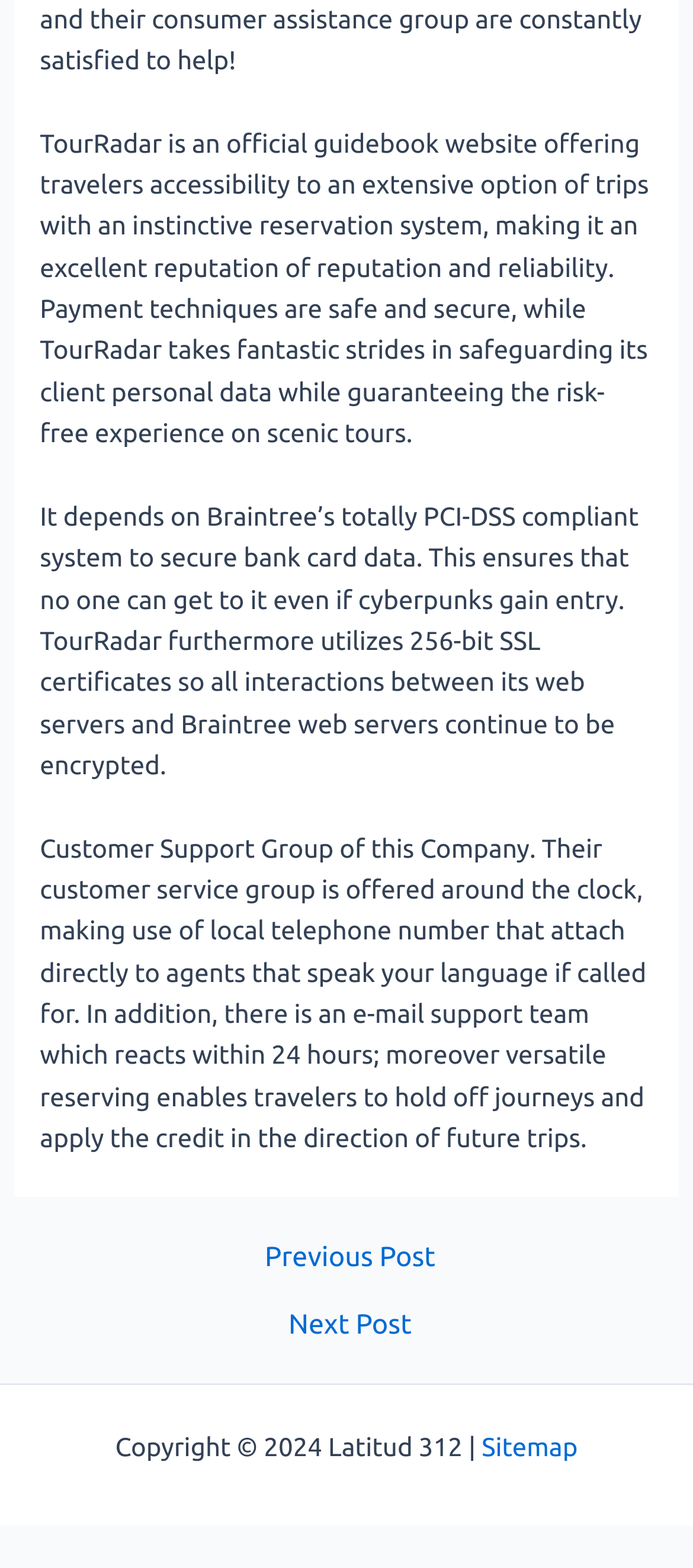Determine the bounding box coordinates of the UI element that matches the following description: "Sitemap". The coordinates should be four float numbers between 0 and 1 in the format [left, top, right, bottom].

[0.695, 0.913, 0.834, 0.932]